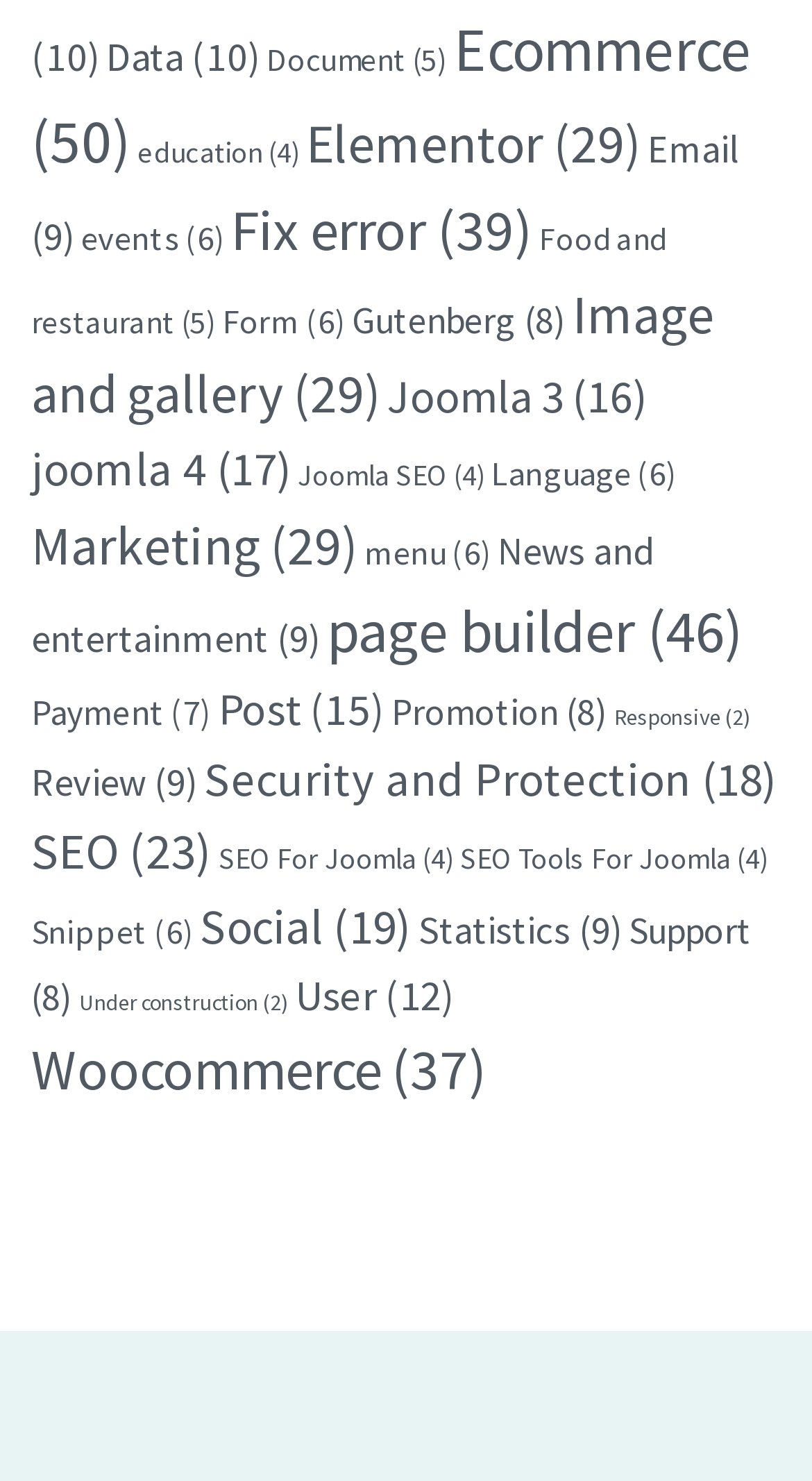Is there a category with only one item?
Please answer the question with a detailed response using the information from the screenshot.

I checked each category on the webpage and did not find any category with only one item. The category with the fewest items is 'Responsive' with 2 items.